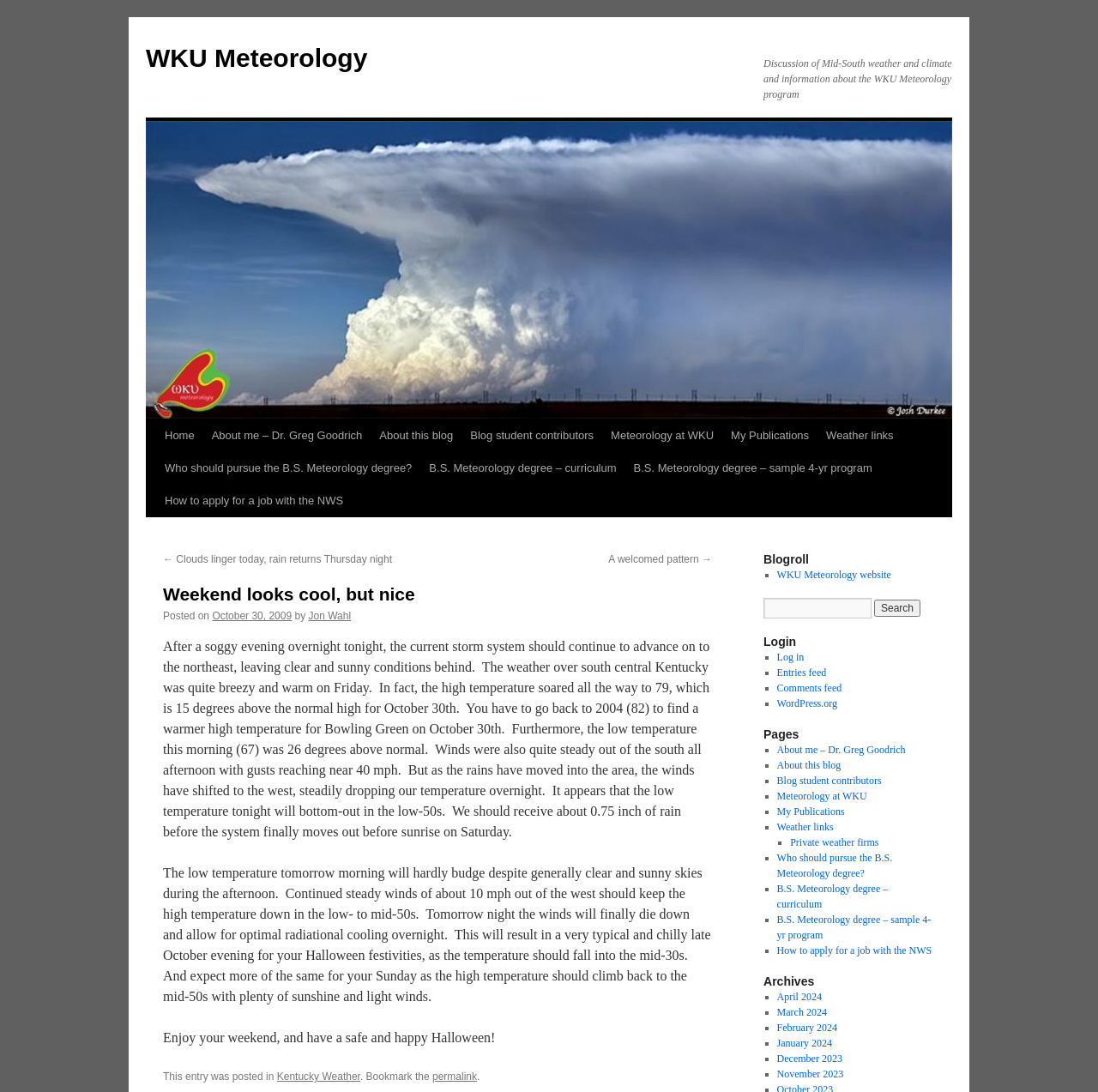Please determine the bounding box coordinates of the area that needs to be clicked to complete this task: 'Click on the 'WKU Meteorology' link'. The coordinates must be four float numbers between 0 and 1, formatted as [left, top, right, bottom].

[0.133, 0.04, 0.335, 0.066]